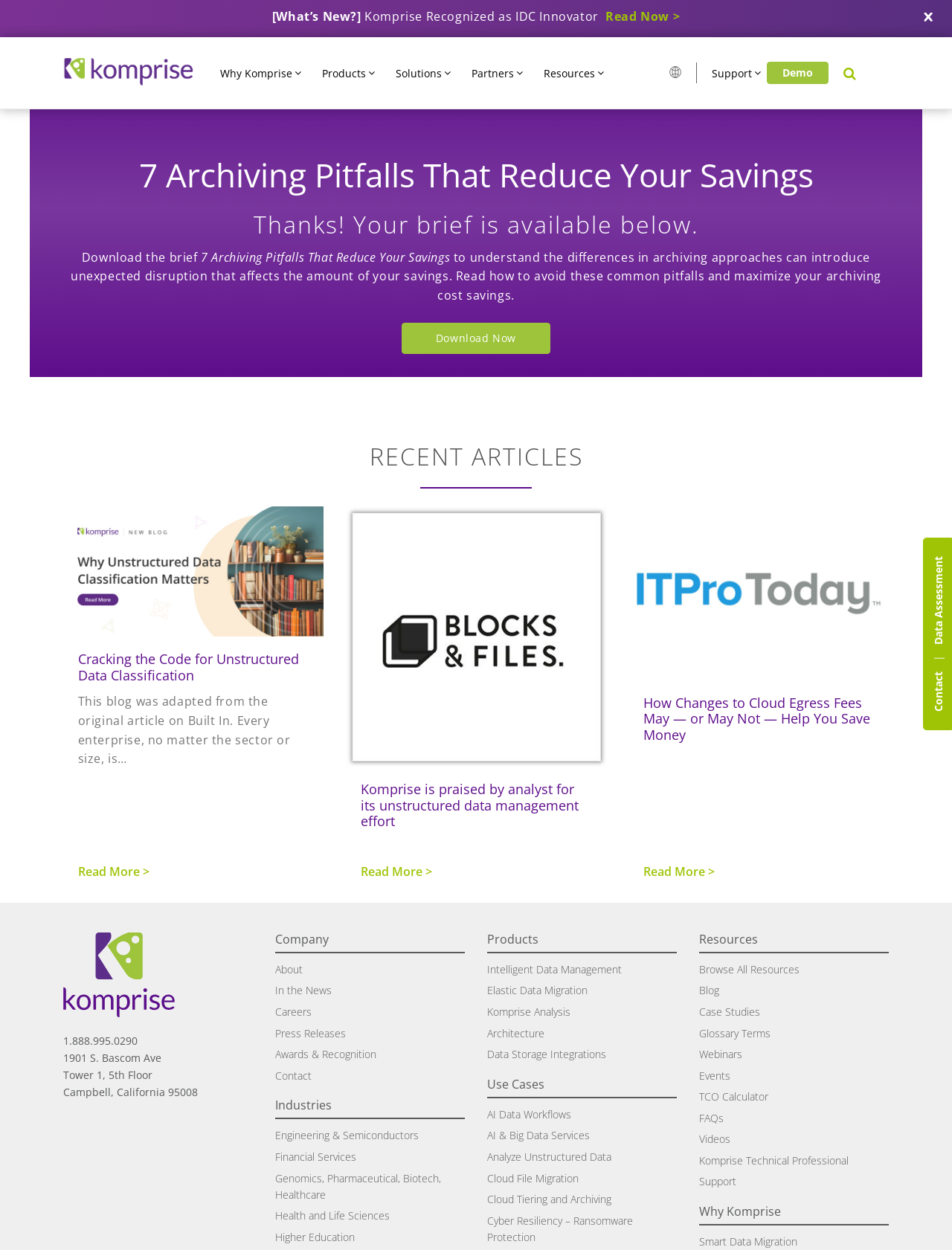Carefully examine the image and provide an in-depth answer to the question: What is the phone number of the company?

The phone number of the company is 1.888.995.0290, which can be found at the bottom of the webpage, in the static text element.